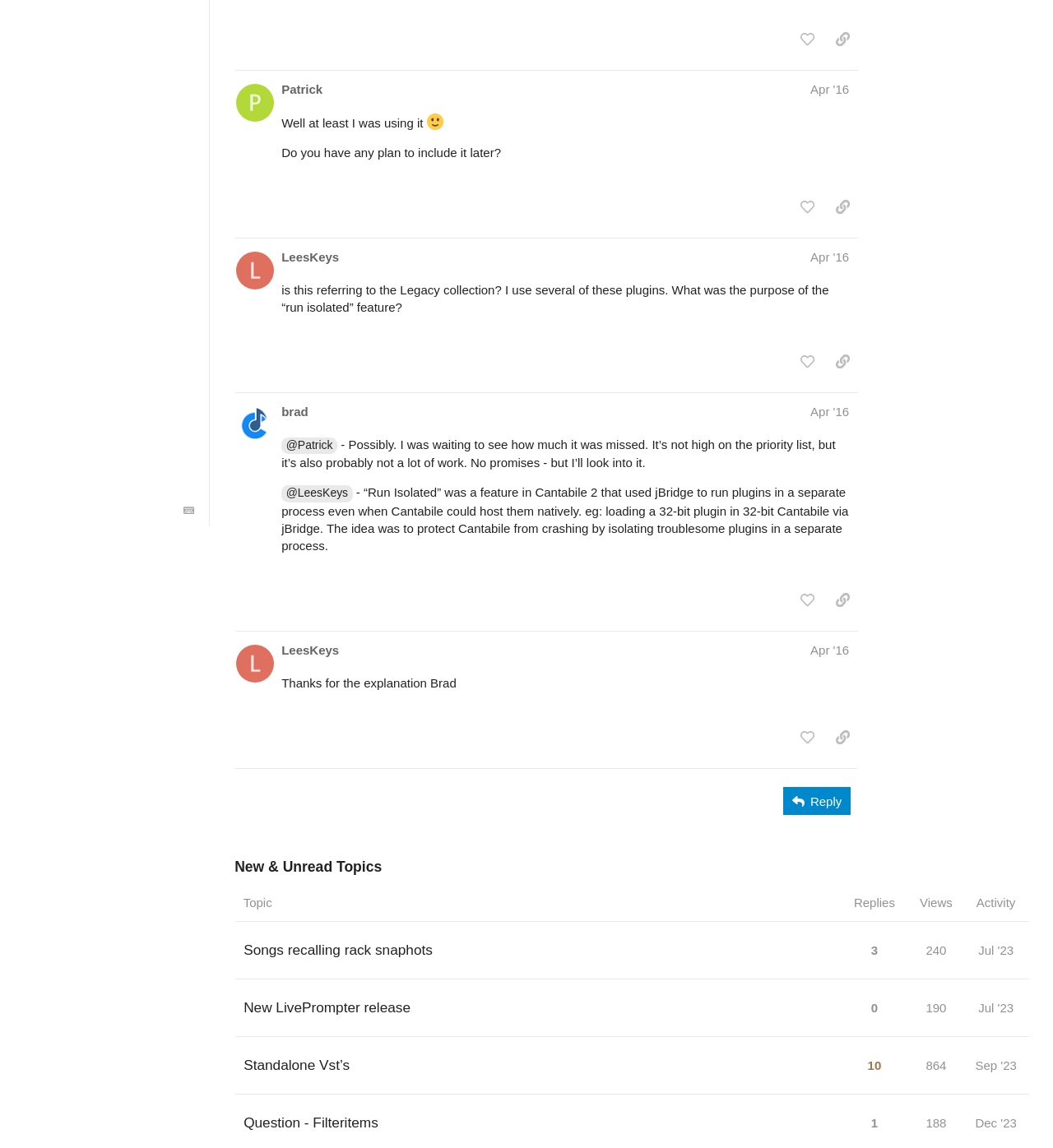Extract the bounding box for the UI element that matches this description: "New LivePrompter release".

[0.231, 0.86, 0.39, 0.895]